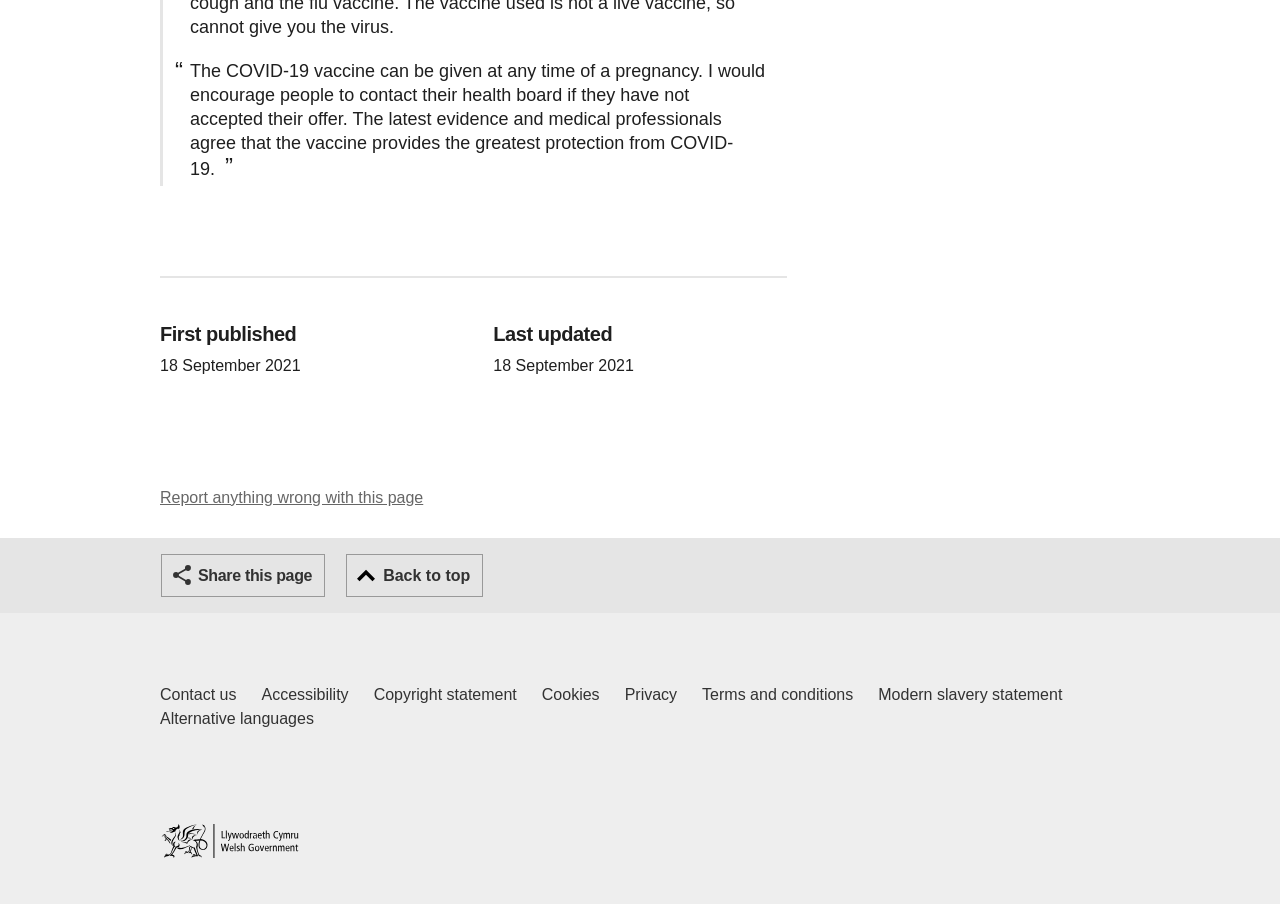Locate the bounding box coordinates of the clickable element to fulfill the following instruction: "Go back to top". Provide the coordinates as four float numbers between 0 and 1 in the format [left, top, right, bottom].

[0.27, 0.613, 0.378, 0.661]